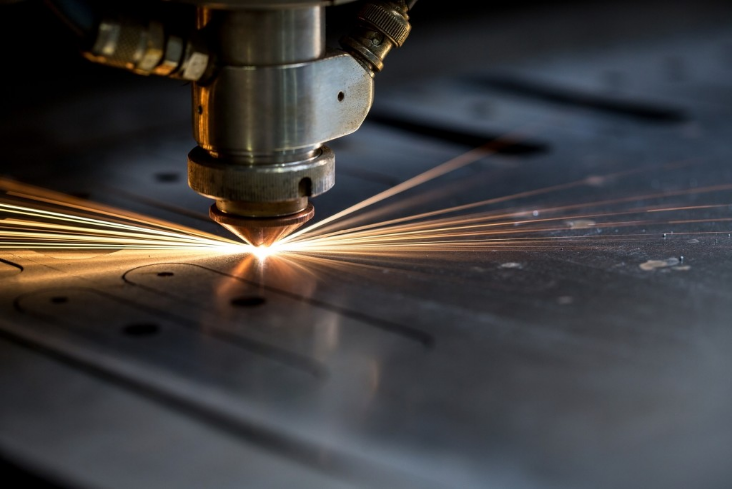Please look at the image and answer the question with a detailed explanation: What type of materials can be labeled using laser cutting?

Laser cutting technology is suitable for labeling delicate and porous materials because it is a non-contact method of fabrication that does not require inks or chemicals, which could damage these materials. This is mentioned in the caption, which emphasizes the safety of laser cutting for labeling sensitive materials.